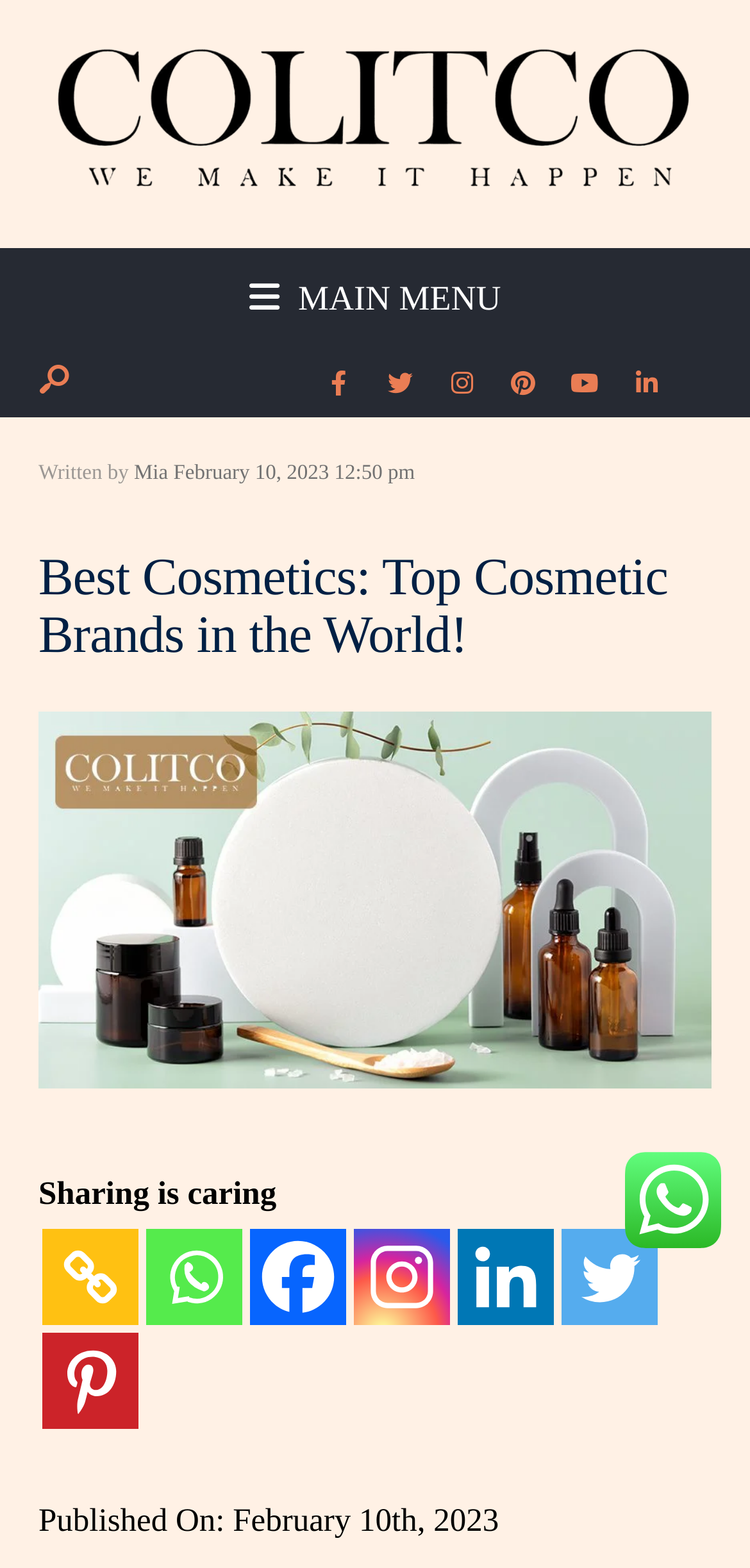Pinpoint the bounding box coordinates of the clickable element to carry out the following instruction: "Read the article by Mia."

[0.179, 0.295, 0.224, 0.309]